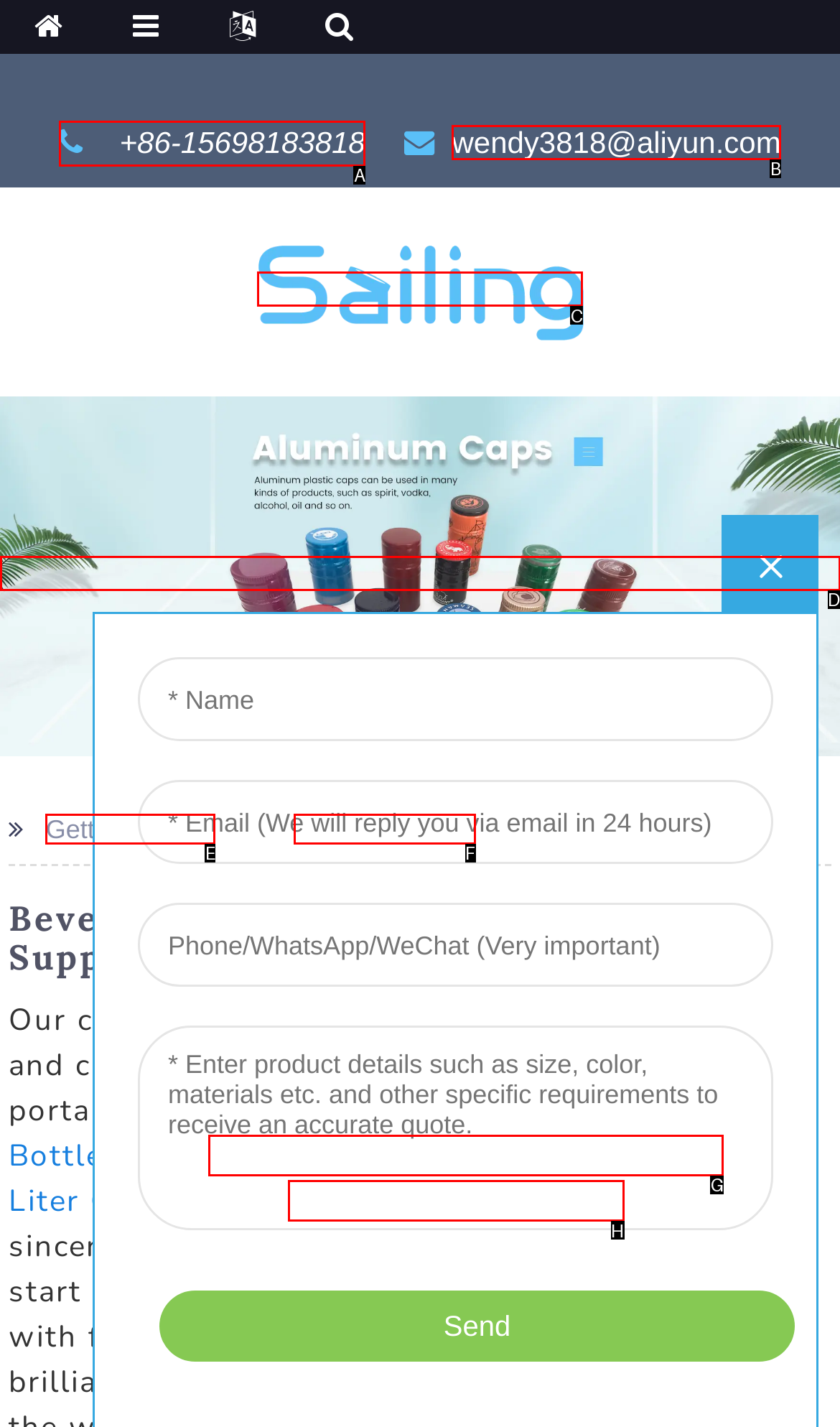Which UI element's letter should be clicked to achieve the task: view Glass Ice Wine Bottle products
Provide the letter of the correct choice directly.

H